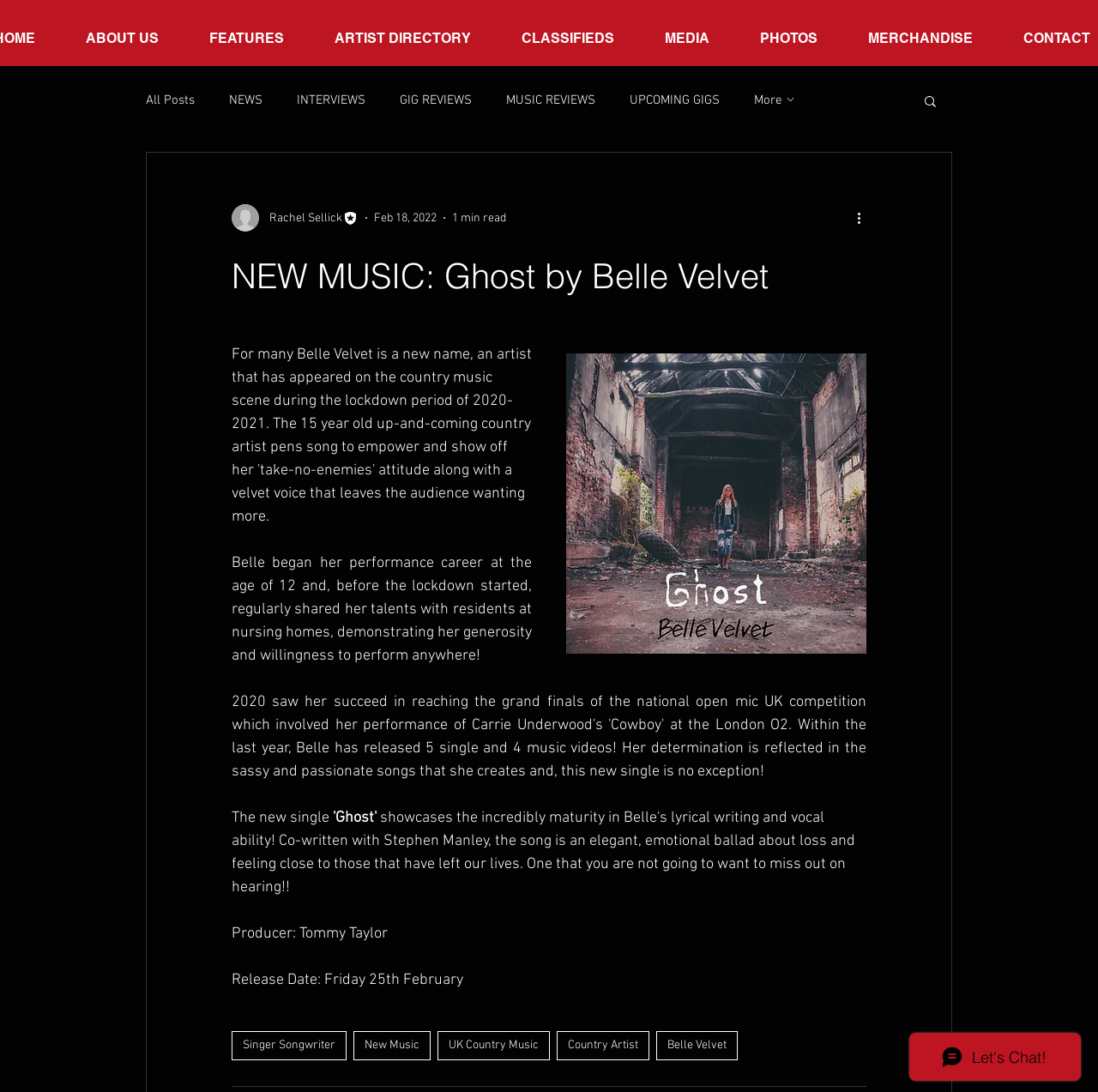Show the bounding box coordinates for the element that needs to be clicked to execute the following instruction: "Read the article". Provide the coordinates in the form of four float numbers between 0 and 1, i.e., [left, top, right, bottom].

[0.134, 0.291, 0.866, 0.908]